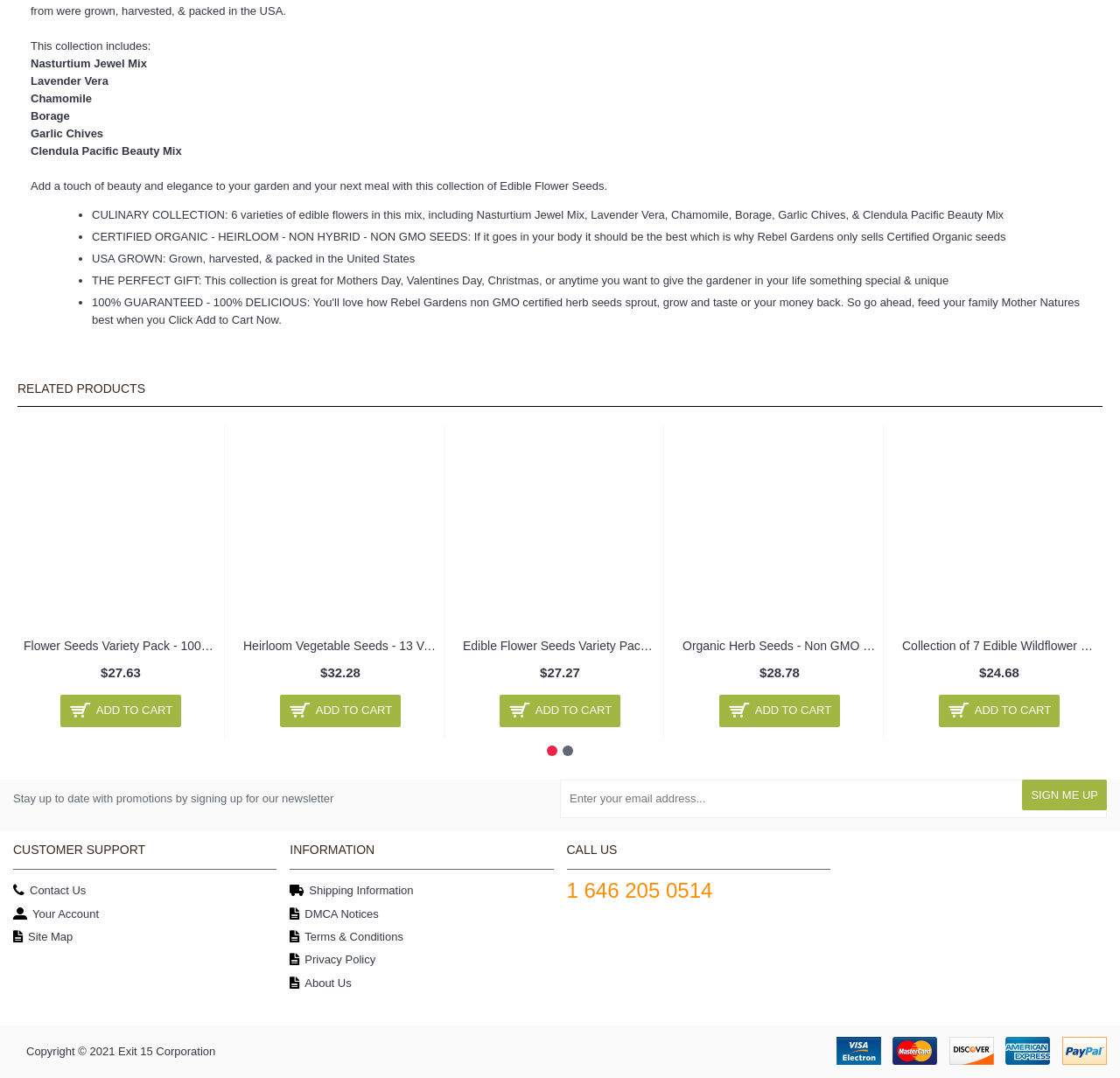Could you indicate the bounding box coordinates of the region to click in order to complete this instruction: "Add Edible Flower Seeds Variety Pack to cart".

[0.25, 0.645, 0.358, 0.674]